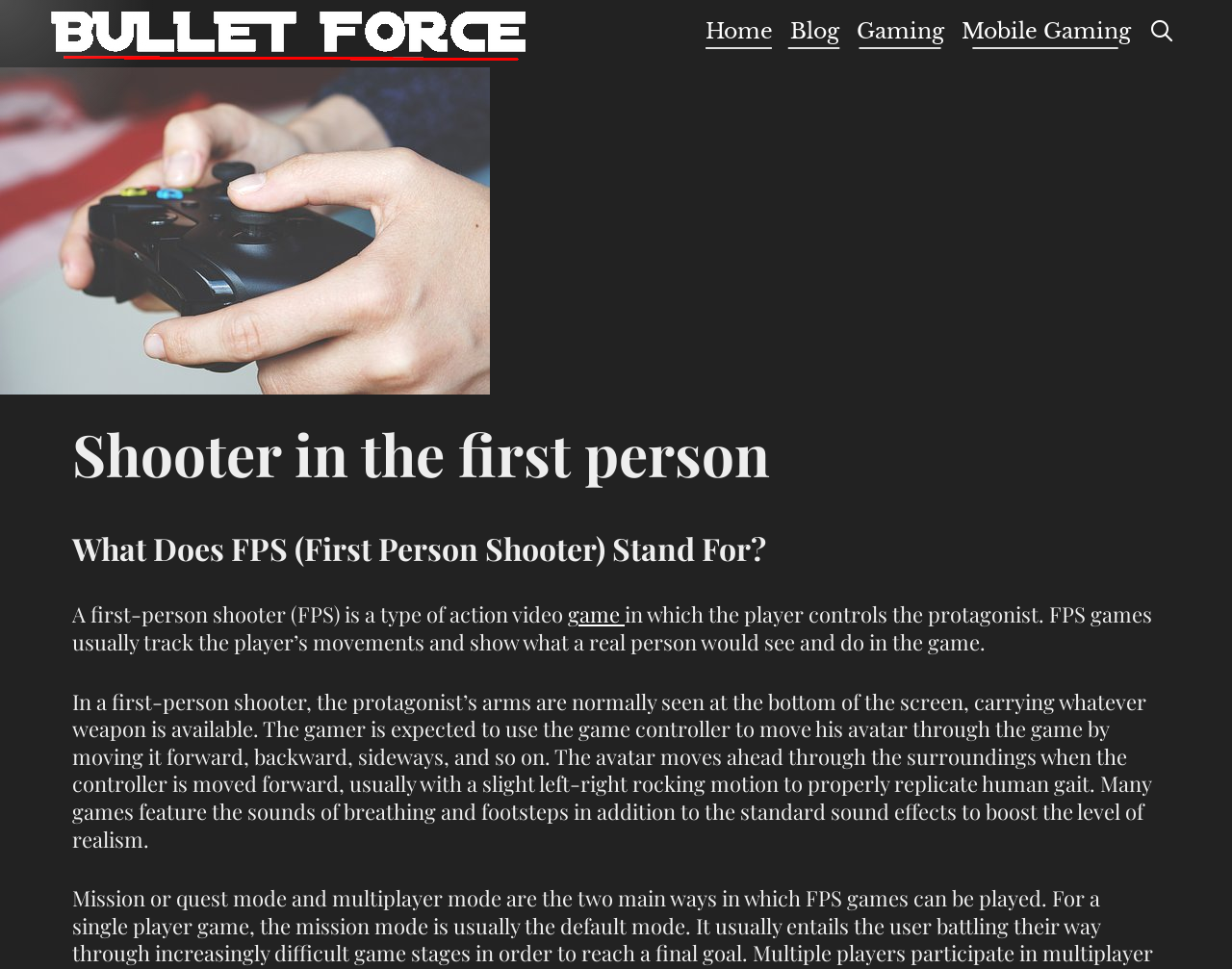How does the avatar move in the game?
Make sure to answer the question with a detailed and comprehensive explanation.

The gamer is expected to use the game controller to move his avatar through the game by moving it forward, backward, sideways, and so on, usually with a slight left-right rocking motion to properly replicate human gait.